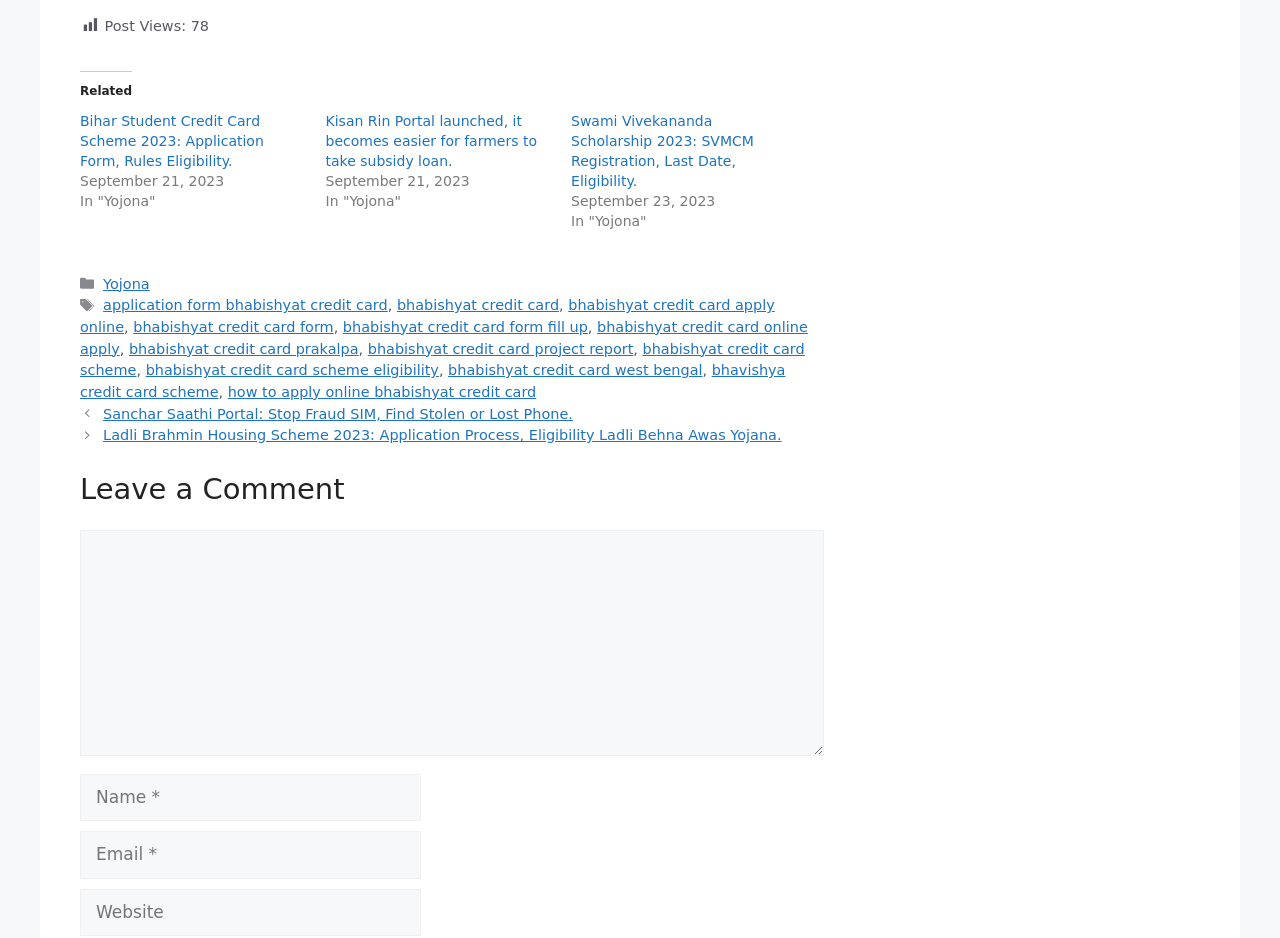Identify the bounding box coordinates for the UI element mentioned here: "bhabishyat credit card west bengal". Provide the coordinates as four float values between 0 and 1, i.e., [left, top, right, bottom].

[0.35, 0.386, 0.549, 0.403]